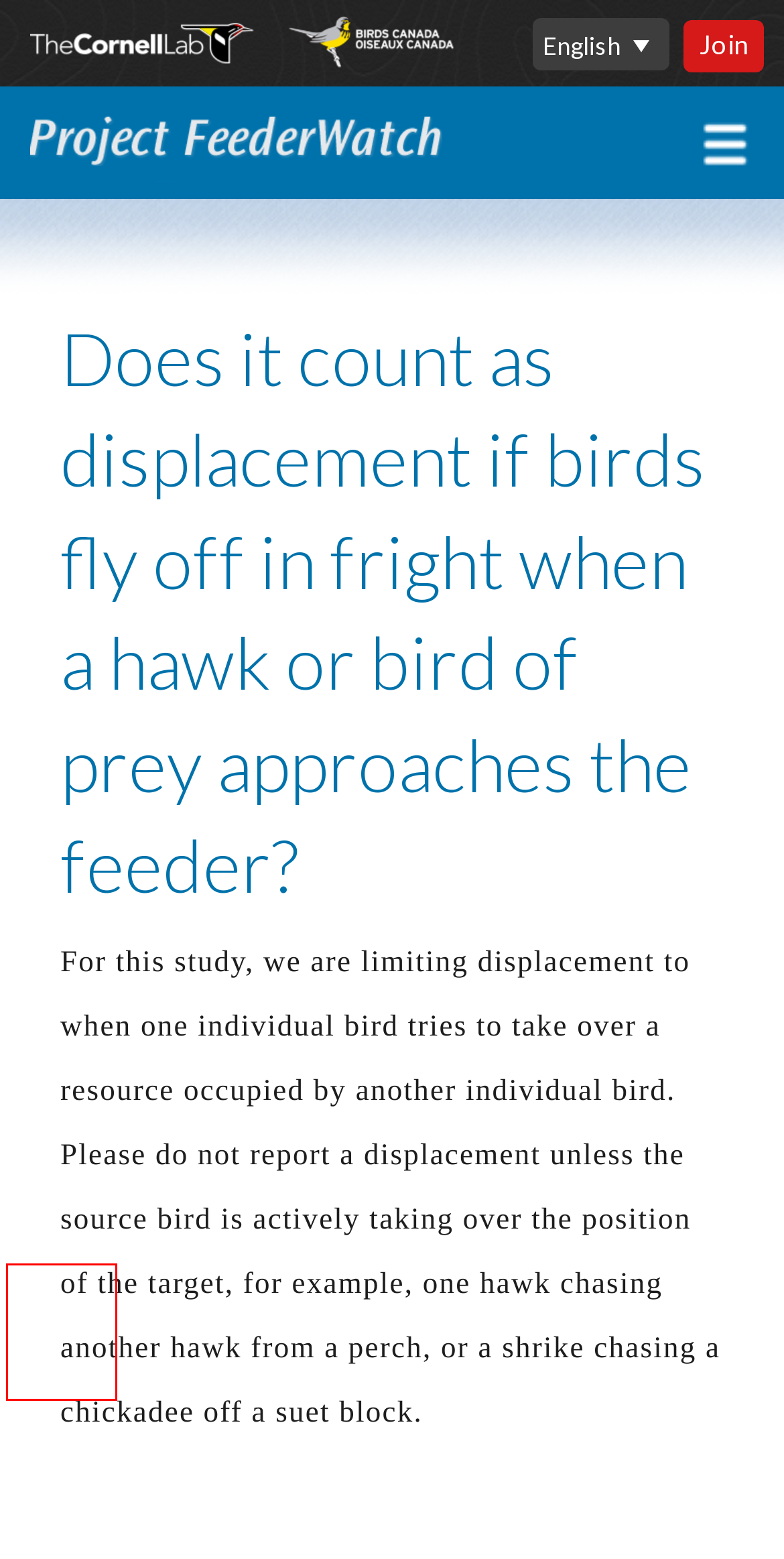You are presented with a screenshot of a webpage containing a red bounding box around a particular UI element. Select the best webpage description that matches the new webpage after clicking the element within the bounding box. Here are the candidates:
A. Featured Participants Archive - FeederWatch
B. Feeding Birds FAQs Archive - FeederWatch
C. Data Entry Contest: Backyard Bird Havens - FeederWatch
D. End-of-Season News Notes - FeederWatch
E. Project Overview - FeederWatch
F. How to Participate - FeederWatch
G. FeederWatch App - FeederWatch
H. Feeding Birds - FeederWatch

B